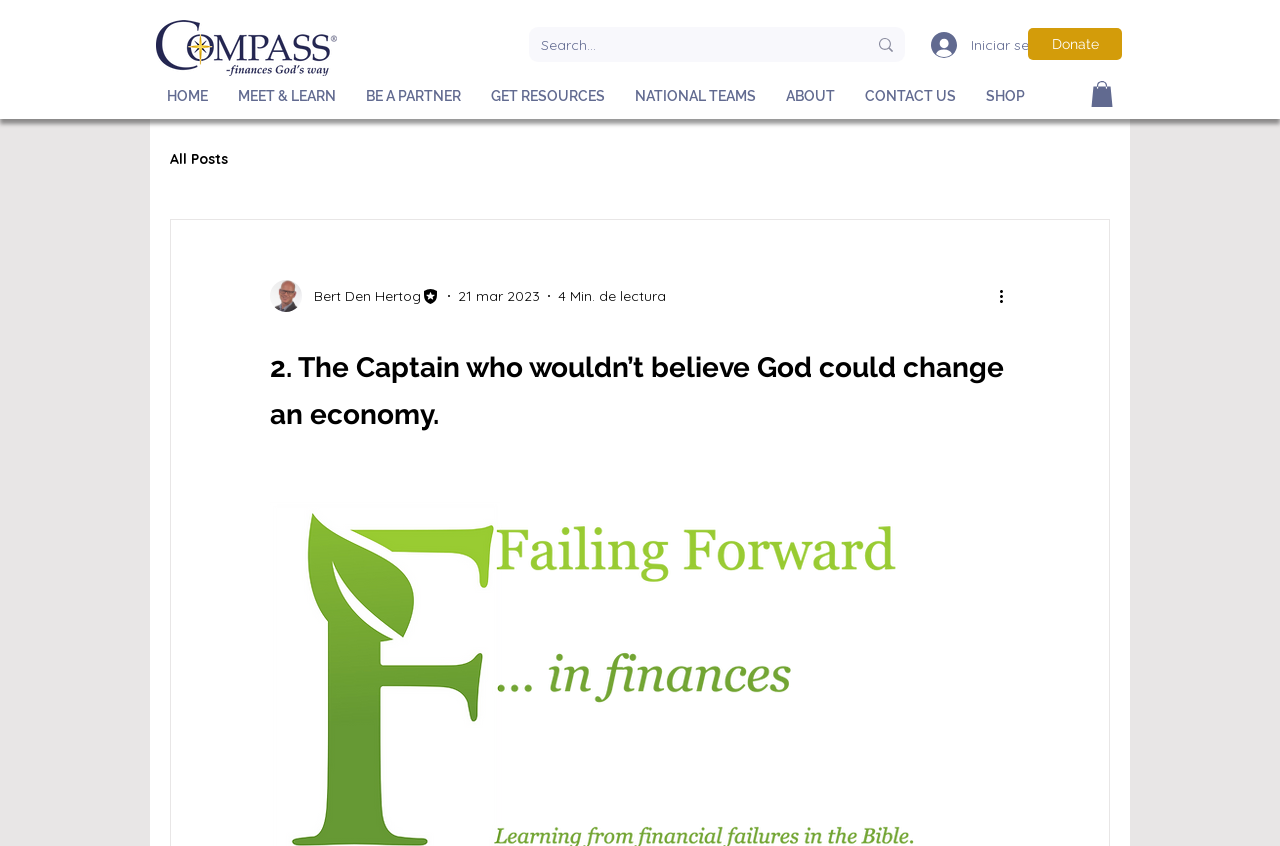Provide a short, one-word or phrase answer to the question below:
What is the logo of the website?

Compass Europe